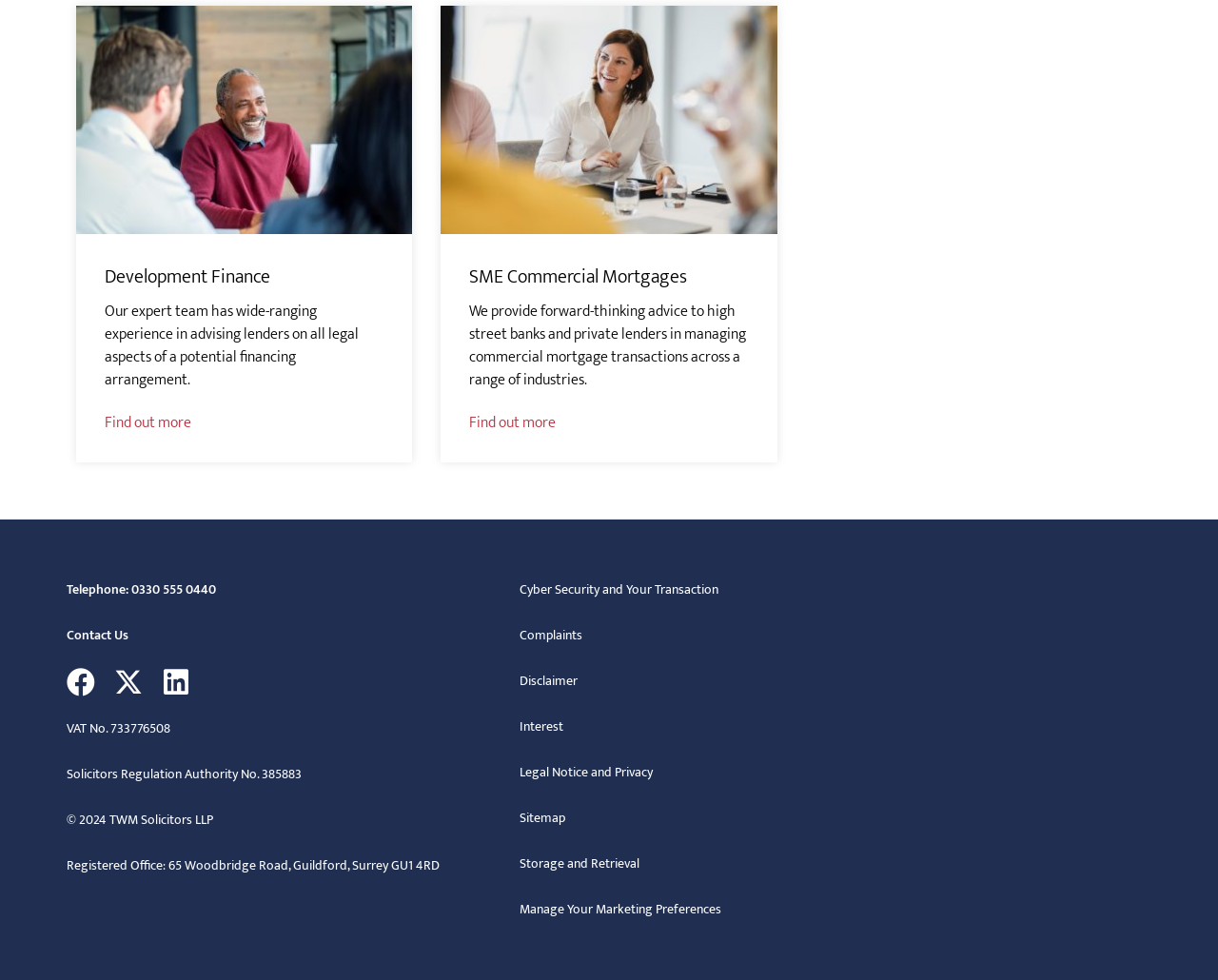Determine the bounding box coordinates of the region that needs to be clicked to achieve the task: "Click on Company Formation and Secretarial Services".

[0.062, 0.006, 0.339, 0.239]